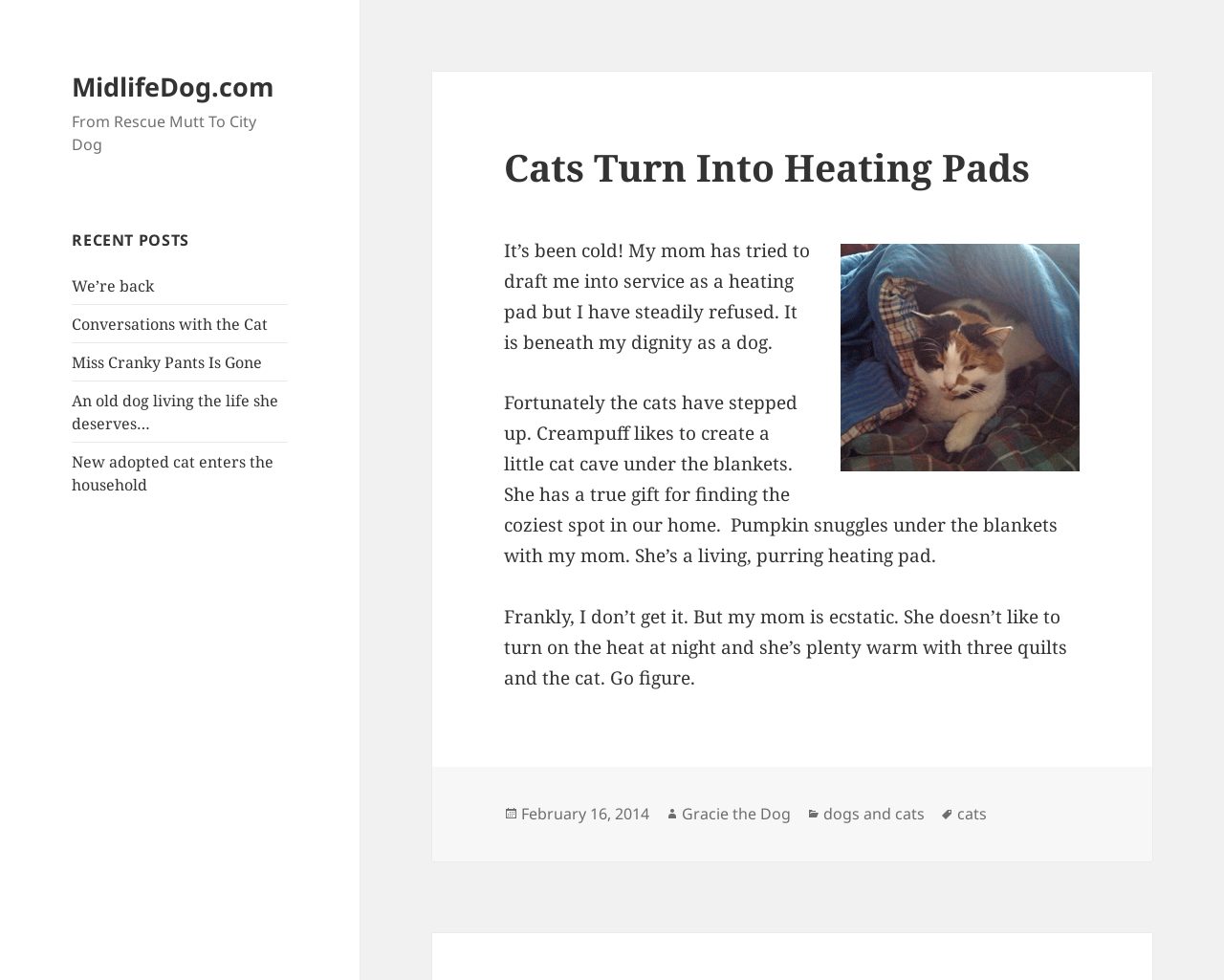What is the main heading displayed on the webpage? Please provide the text.

Cats Turn Into Heating Pads